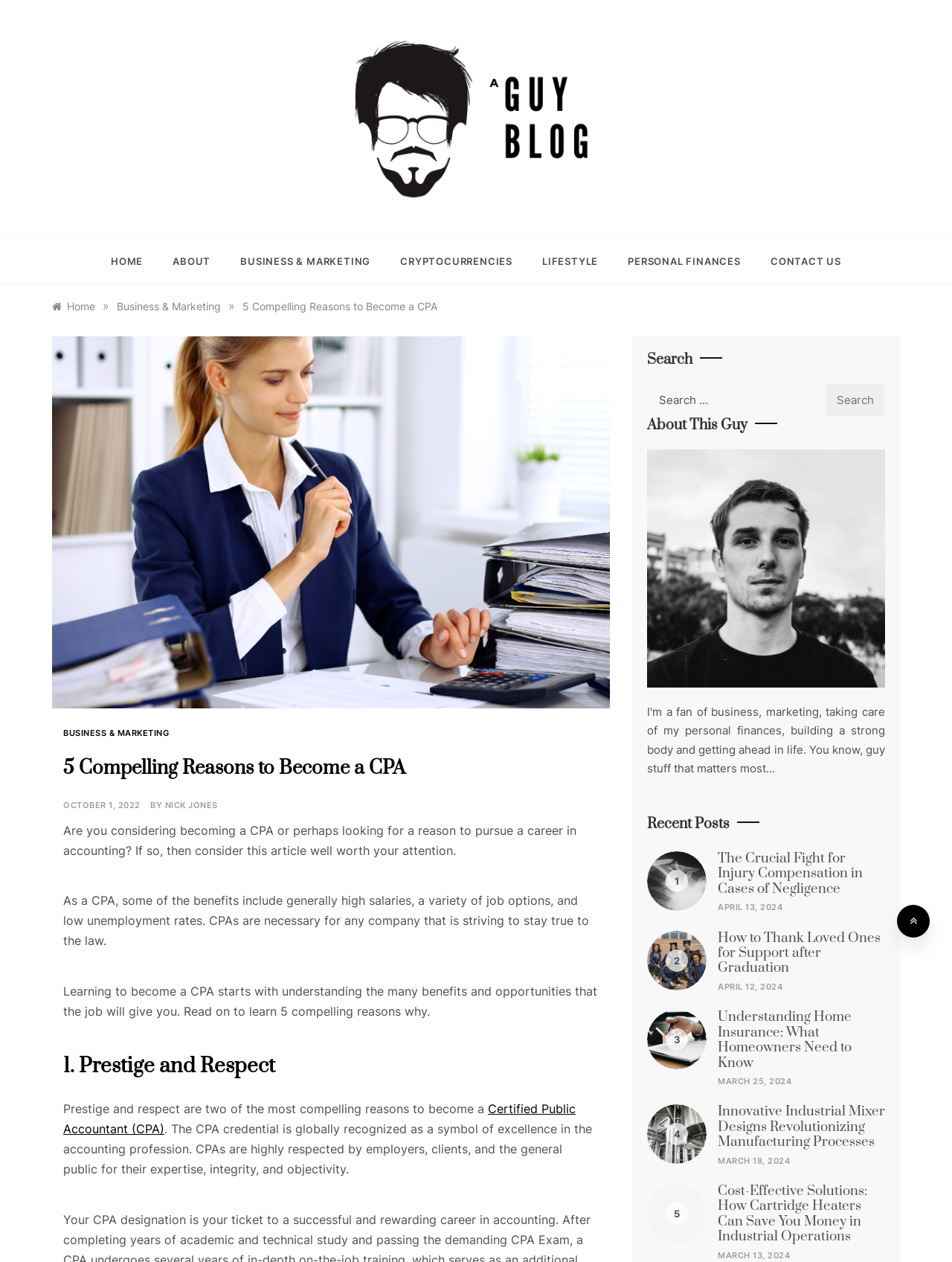Please locate and retrieve the main header text of the webpage.

A GUY BLOG